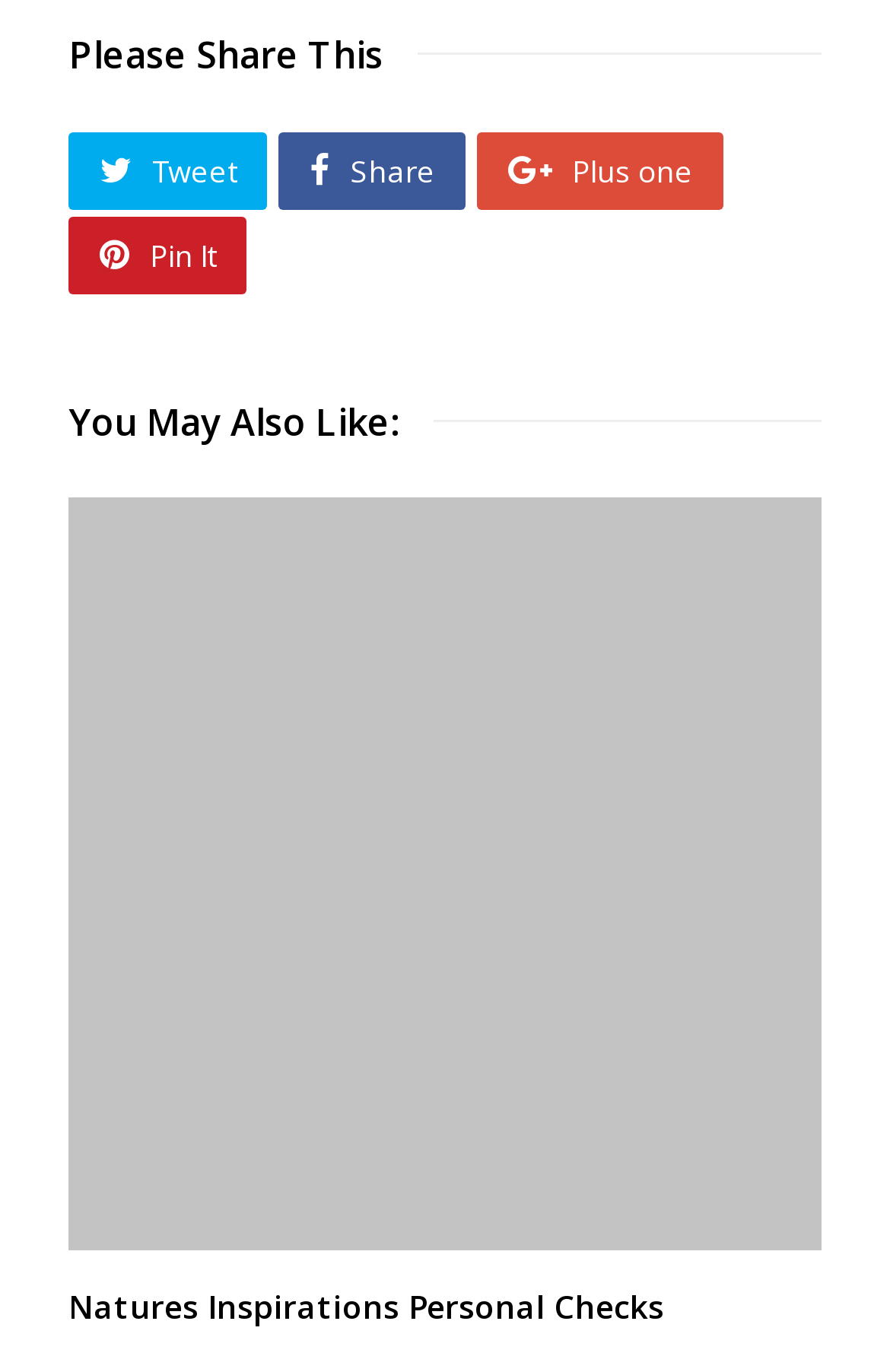Predict the bounding box of the UI element based on this description: "Pin It".

[0.077, 0.157, 0.277, 0.214]